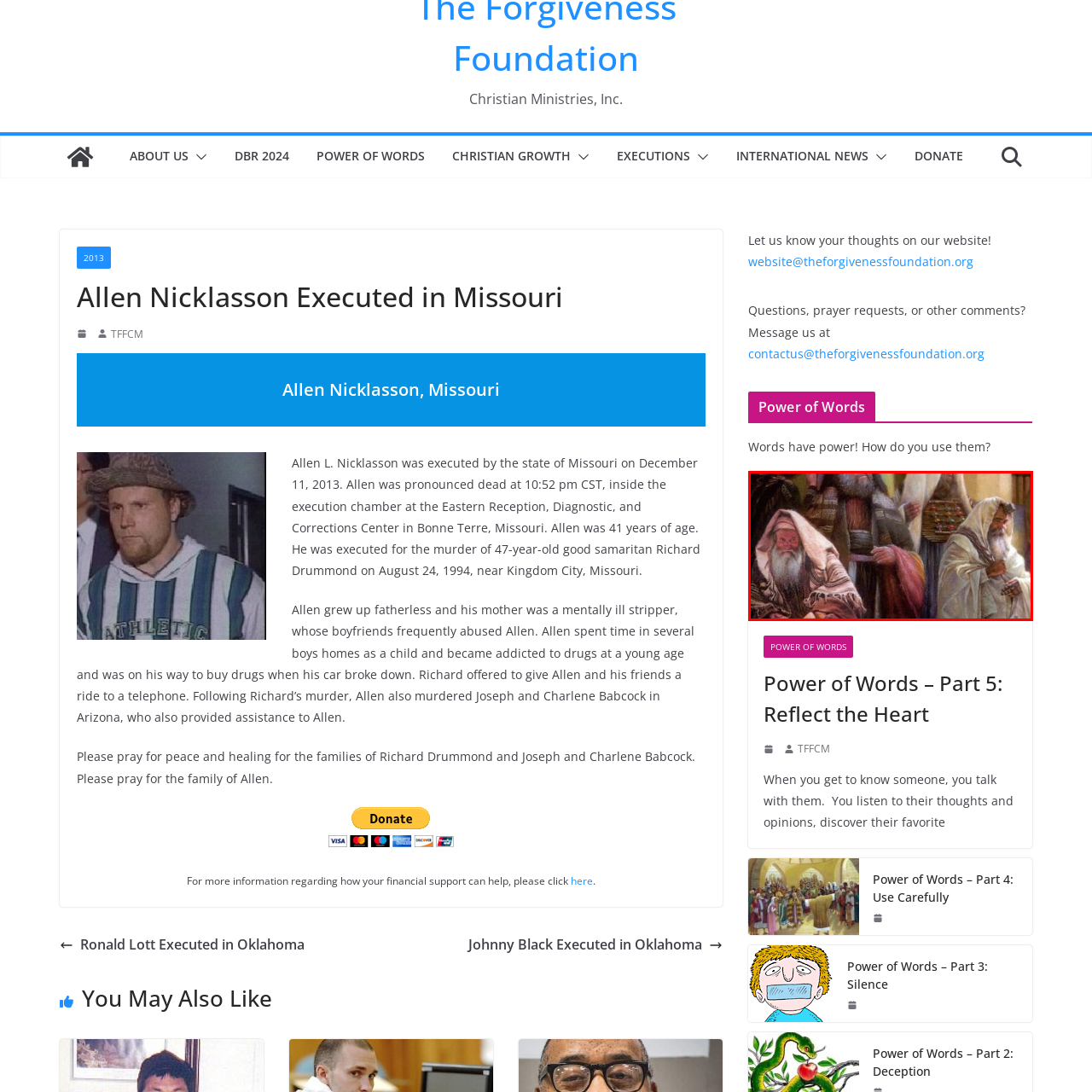What is the theme of the image?
Examine the content inside the red bounding box and give a comprehensive answer to the question.

The image encapsulates themes of community, faith, and the transmission of knowledge, resonating with the broader message of the related content emphasizing the 'Power of Words'.